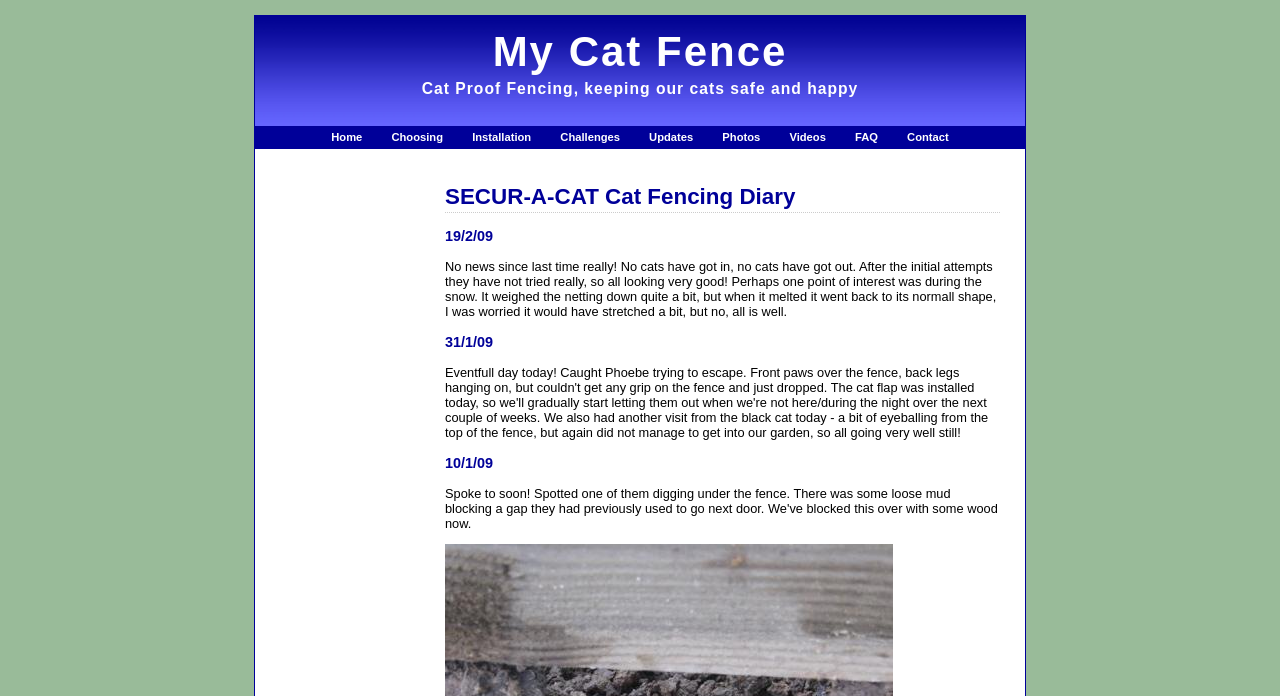Specify the bounding box coordinates of the area to click in order to follow the given instruction: "Contact the author."

[0.702, 0.181, 0.747, 0.213]